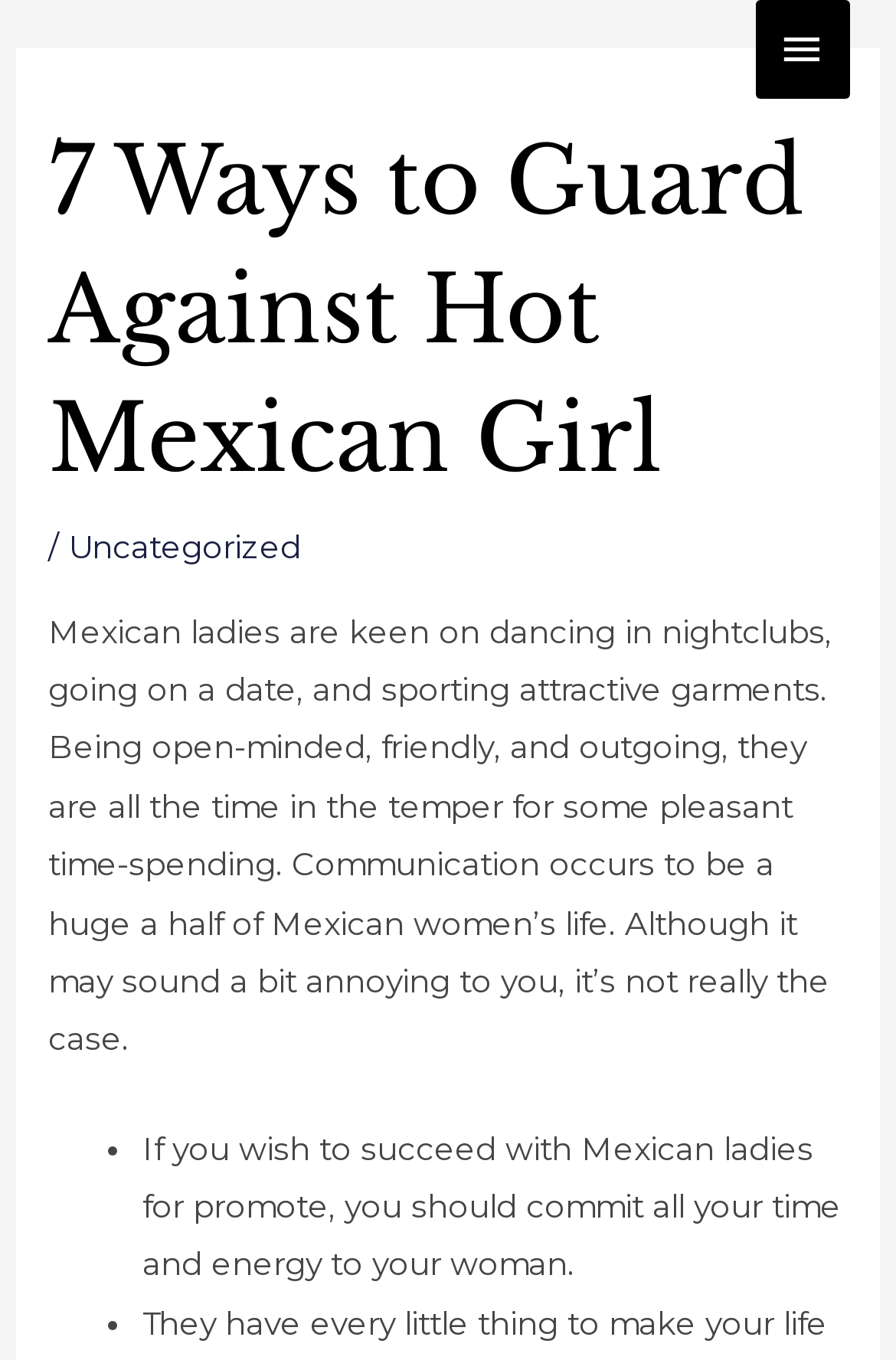Answer the following query concisely with a single word or phrase:
Is the main menu expanded?

False